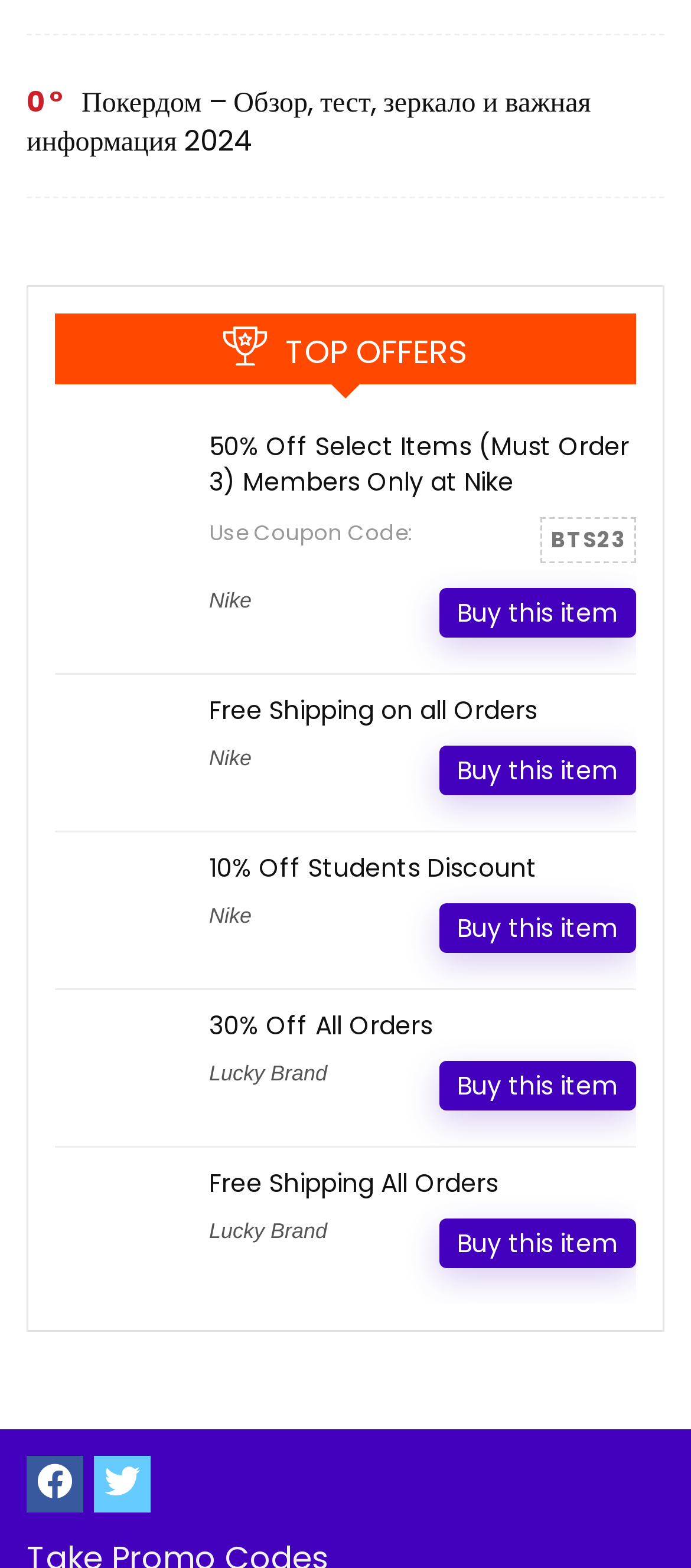Please answer the following query using a single word or phrase: 
What is the brand associated with the last offer?

Lucky Brand